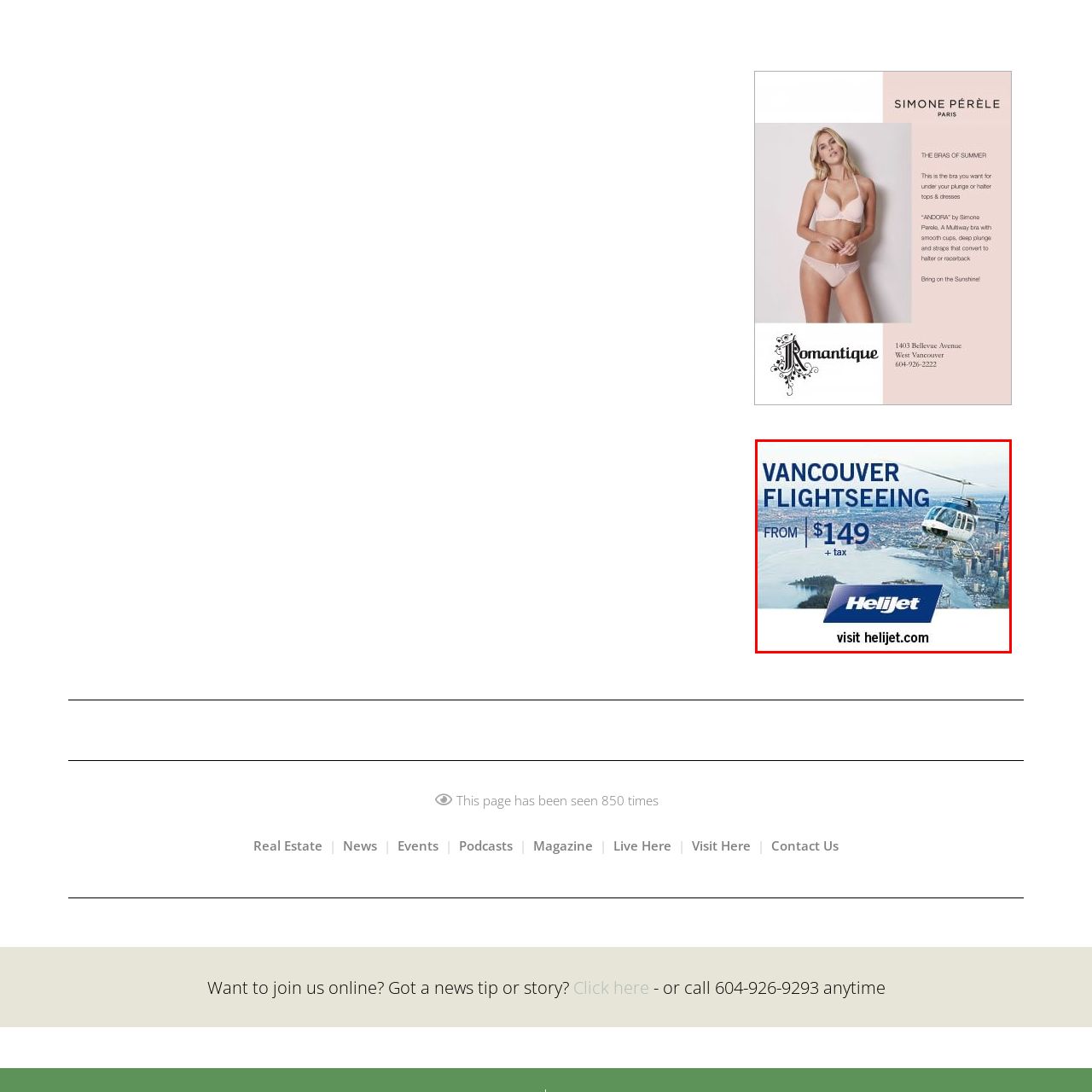Provide a detailed account of the visual content within the red-outlined section of the image.

Experience breathtaking views of Vancouver with Helijet's sightseeing flights starting from just $149, plus tax. The image prominently features a helicopter in flight against a stunning backdrop of the city and surrounding landscapes, emphasizing the unique perspective this aerial adventure offers. A clear call to action invites you to visit their website, helijet.com, for further details. Enjoy an unforgettable journey that showcases the beauty of Vancouver from the sky!